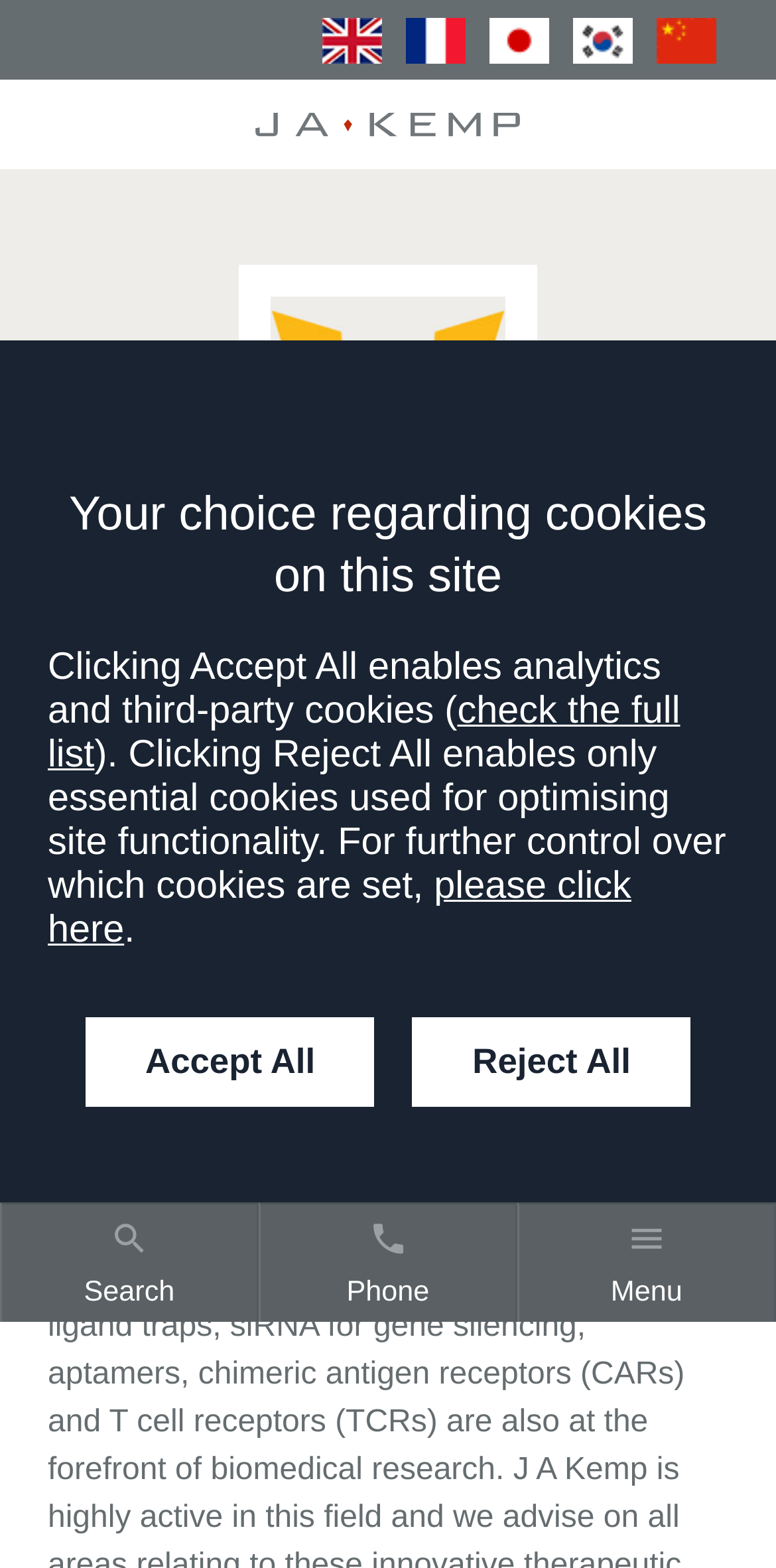How many language options are available? From the image, respond with a single word or brief phrase.

5